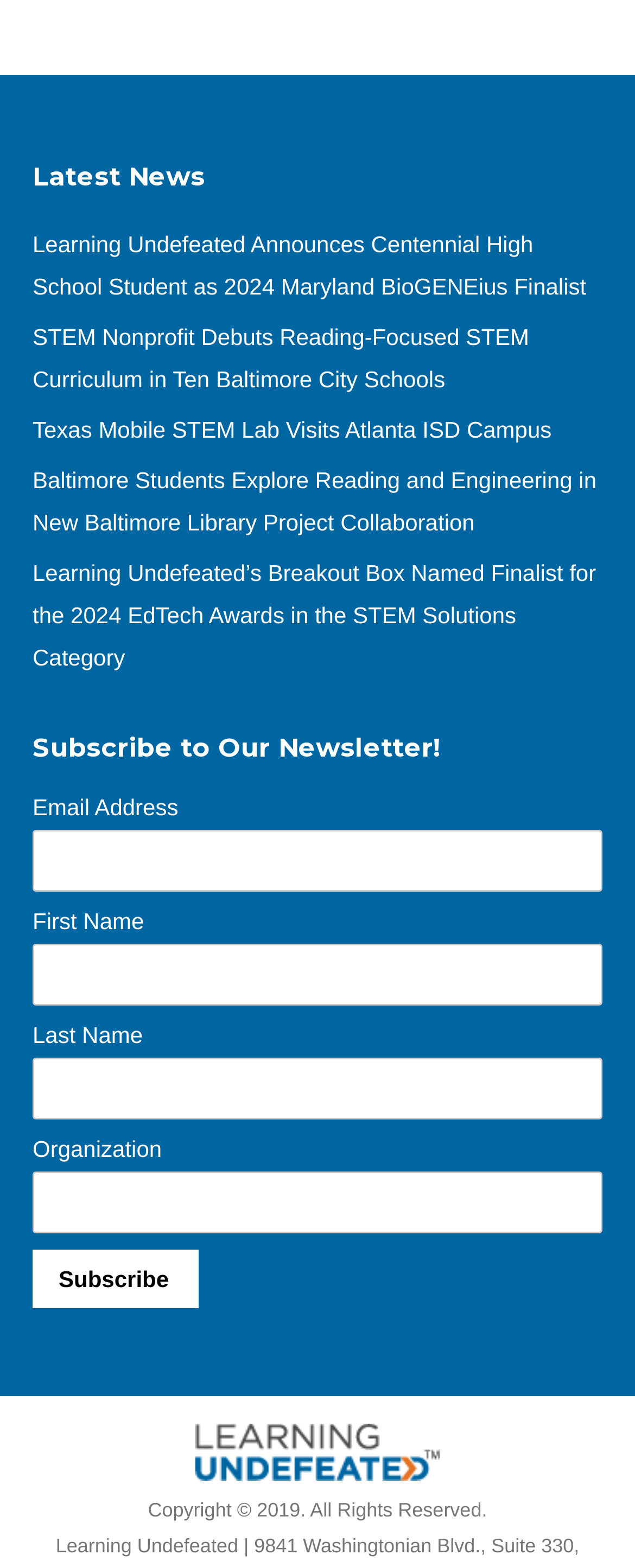Given the description "parent_node: First Name name="FNAME"", provide the bounding box coordinates of the corresponding UI element.

[0.051, 0.602, 0.949, 0.641]